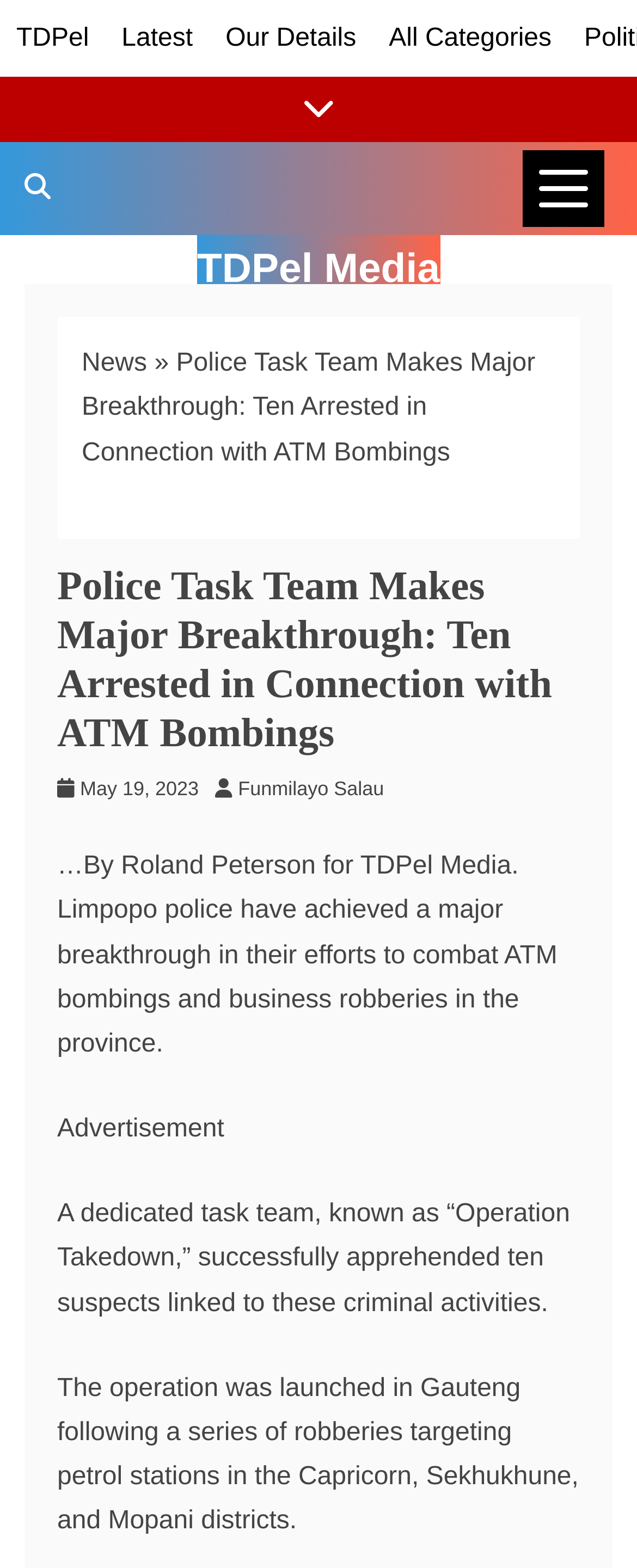What is the date of the article?
Please provide a full and detailed response to the question.

I found the answer by reading the article content, specifically the link 'May 19, 2023' which is a timestamp for the article.